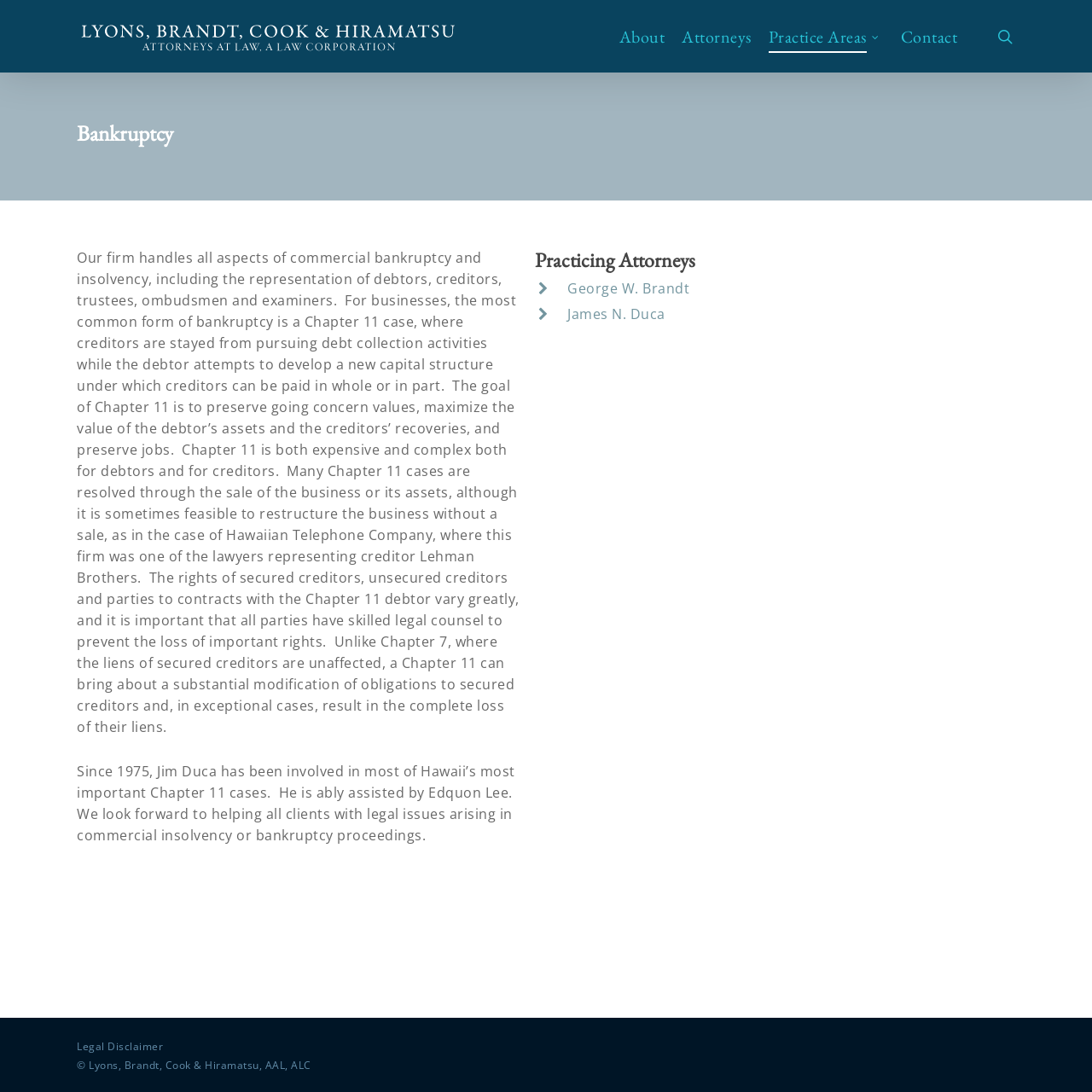Examine the screenshot and answer the question in as much detail as possible: Who is involved in most of Hawaii's important Chapter 11 cases?

The webpage text states that 'Since 1975, Jim Duca has been involved in most of Hawaii’s most important Chapter 11 cases'.